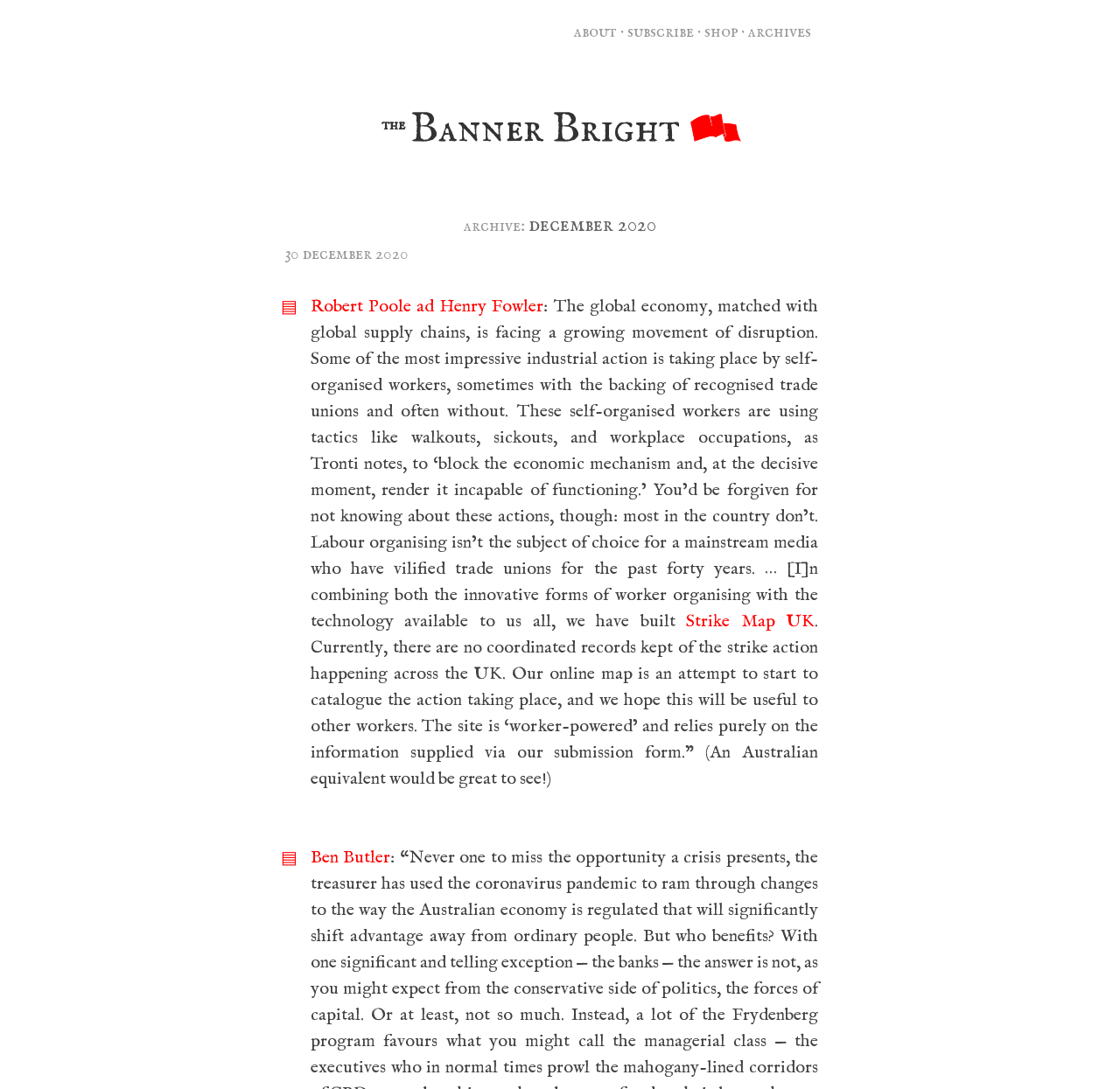Please determine the bounding box coordinates of the area that needs to be clicked to complete this task: 'view archives'. The coordinates must be four float numbers between 0 and 1, formatted as [left, top, right, bottom].

[0.668, 0.019, 0.725, 0.039]